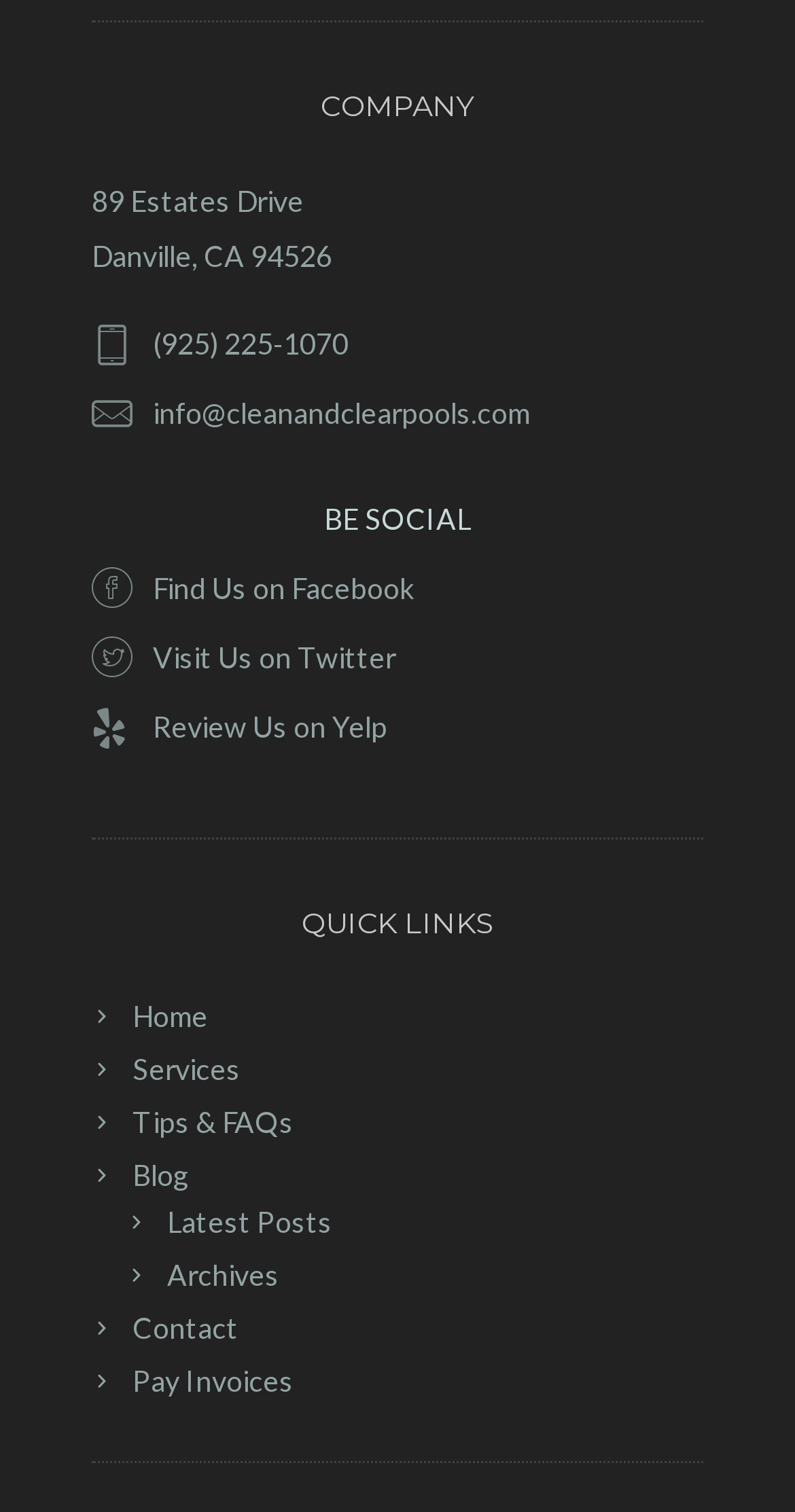Please determine the bounding box coordinates of the element to click in order to execute the following instruction: "Go to the home page". The coordinates should be four float numbers between 0 and 1, specified as [left, top, right, bottom].

[0.115, 0.661, 0.262, 0.684]